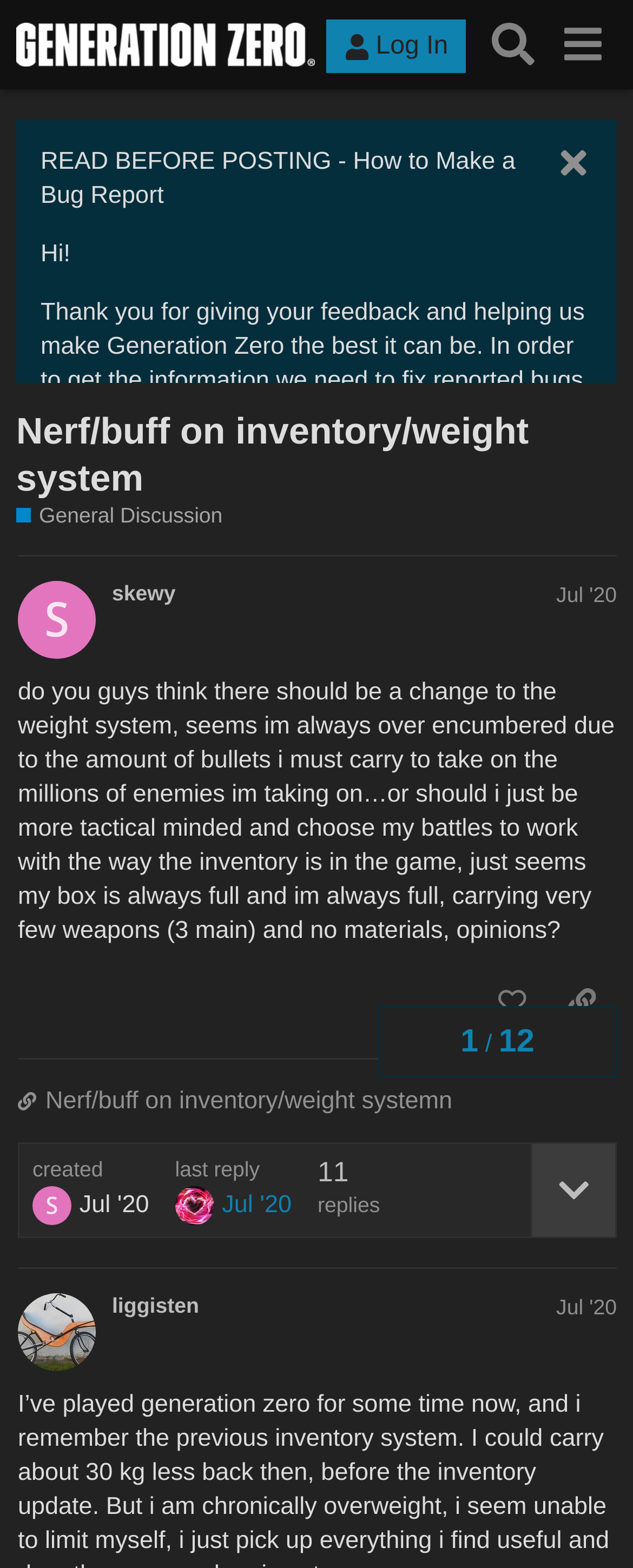Provide the bounding box coordinates of the HTML element described by the text: "Dota 2". The coordinates should be in the format [left, top, right, bottom] with values between 0 and 1.

None